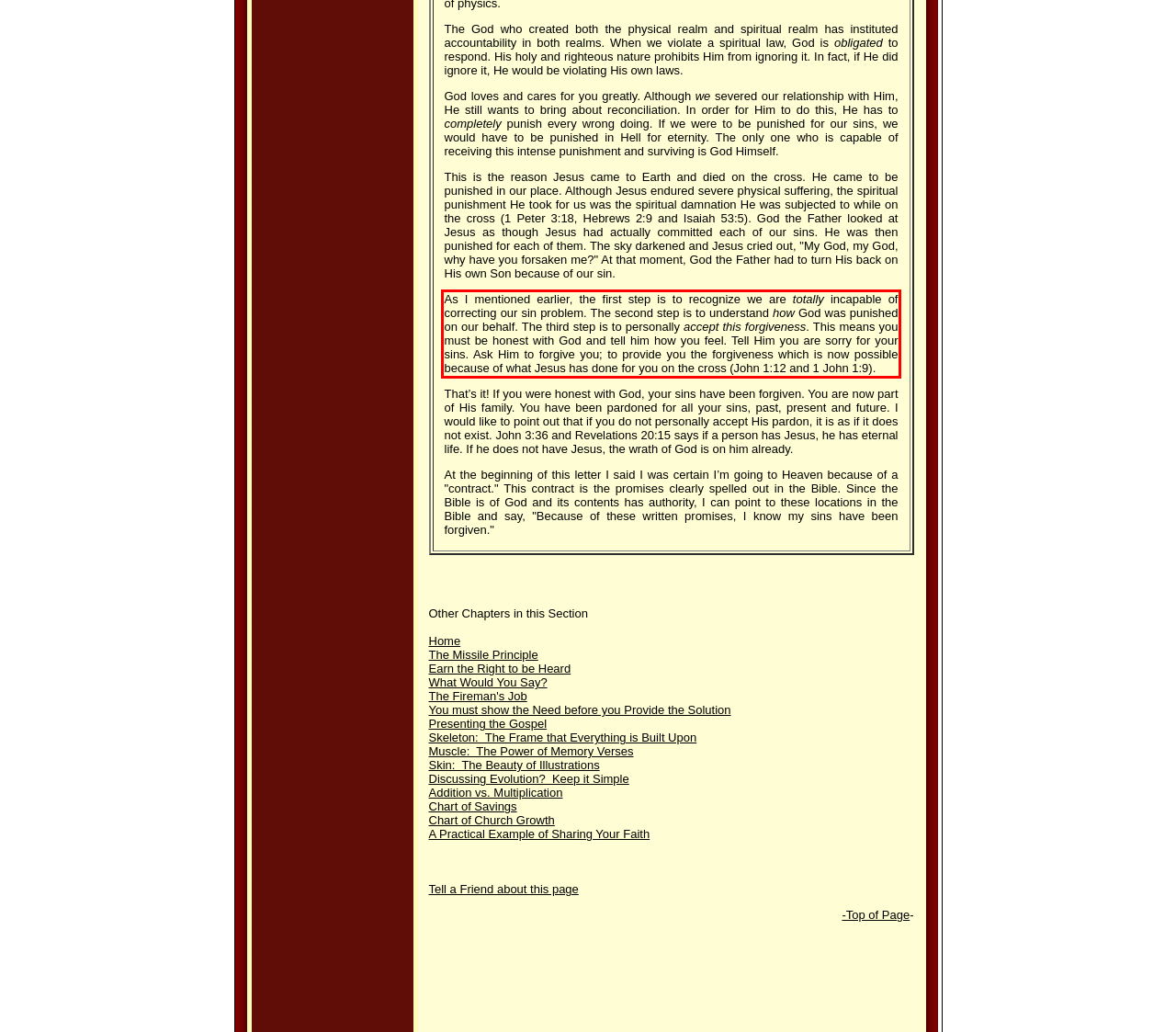Examine the webpage screenshot and use OCR to obtain the text inside the red bounding box.

As I mentioned earlier, the first step is to recognize we are totally incapable of correcting our sin problem. The second step is to understand how God was punished on our behalf. The third step is to personally accept this forgiveness. This means you must be honest with God and tell him how you feel. Tell Him you are sorry for your sins. Ask Him to forgive you; to provide you the forgiveness which is now possible because of what Jesus has done for you on the cross (John 1:12 and 1 John 1:9).